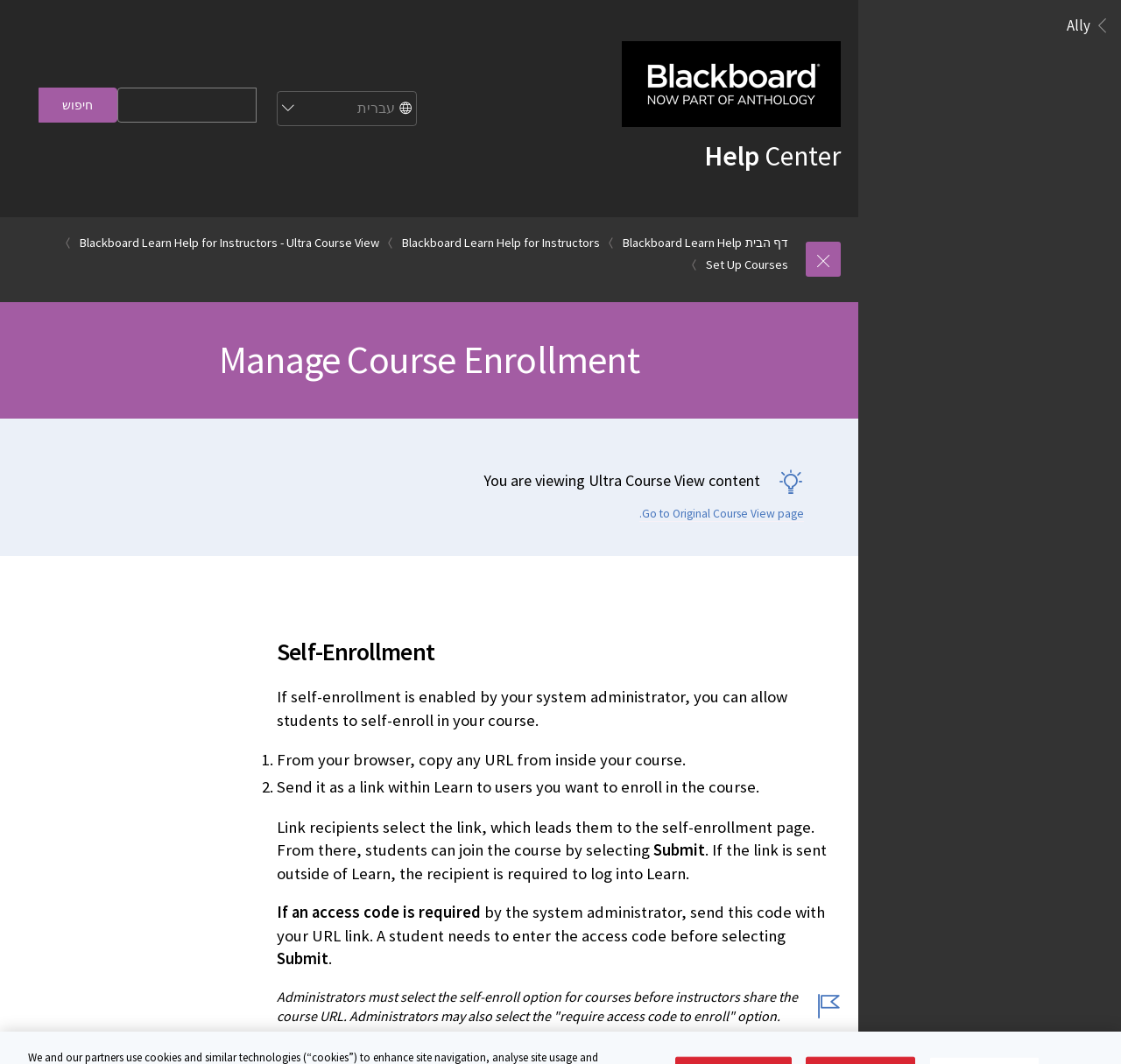Please predict the bounding box coordinates of the element's region where a click is necessary to complete the following instruction: "View the original course view page". The coordinates should be represented by four float numbers between 0 and 1, i.e., [left, top, right, bottom].

[0.57, 0.476, 0.717, 0.491]